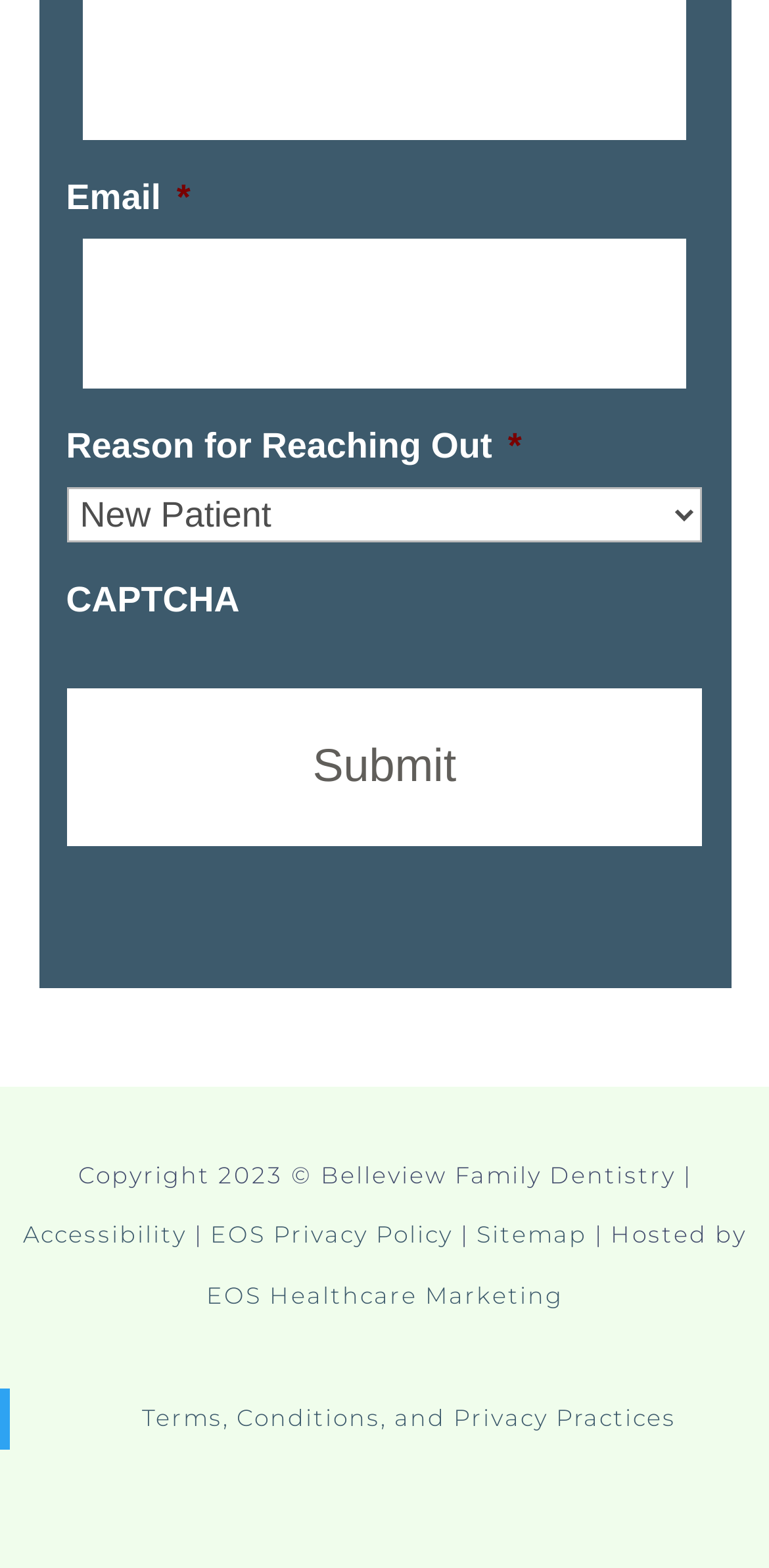What is the label of the textbox?
Using the image, give a concise answer in the form of a single word or short phrase.

Email